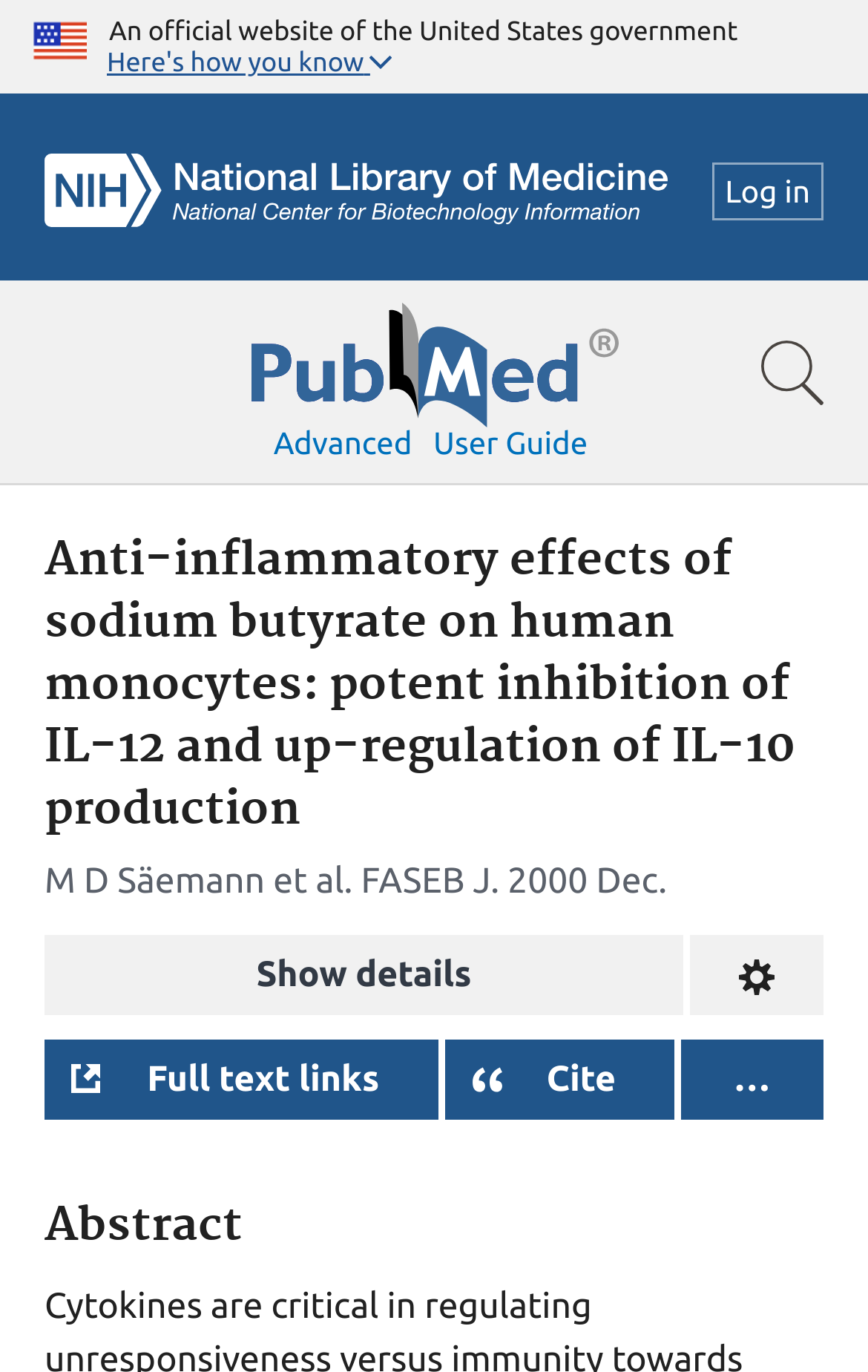Create a detailed summary of the webpage's content and design.

The webpage appears to be a scientific article page from PubMed, a government website. At the top, there is a U.S. flag icon and a text stating "An official website of the United States government". Below this, there is a button labeled "Here's how you know" and a search bar that spans the entire width of the page.

On the top-right corner, there are links to log in, NCBI Logo, and NIH NLM Logo. Below the search bar, there are links to Pubmed Logo, Show search bar, Advanced, and User guide. 

The main content of the page is divided into sections. The first section has a heading that reads "Anti-inflammatory effects of sodium butyrate on human monocytes: potent inhibition of IL-12 and up-regulation of IL-10 production". Below this, there are author names, journal information, and publication date. 

There are several buttons in this section, including "Show details", "Change format", "Full text links", "Open dialog with citation text in different styles", and an ellipsis button. The "Open dialog with citation text in different styles" button has a label "Cite" next to it.

The last section is labeled "Abstract" and appears to be the summary of the article. The meta description suggests that the article is about cytokines and their role in regulating immunity towards enteric antigens, with a focus on the effects of butyrate.